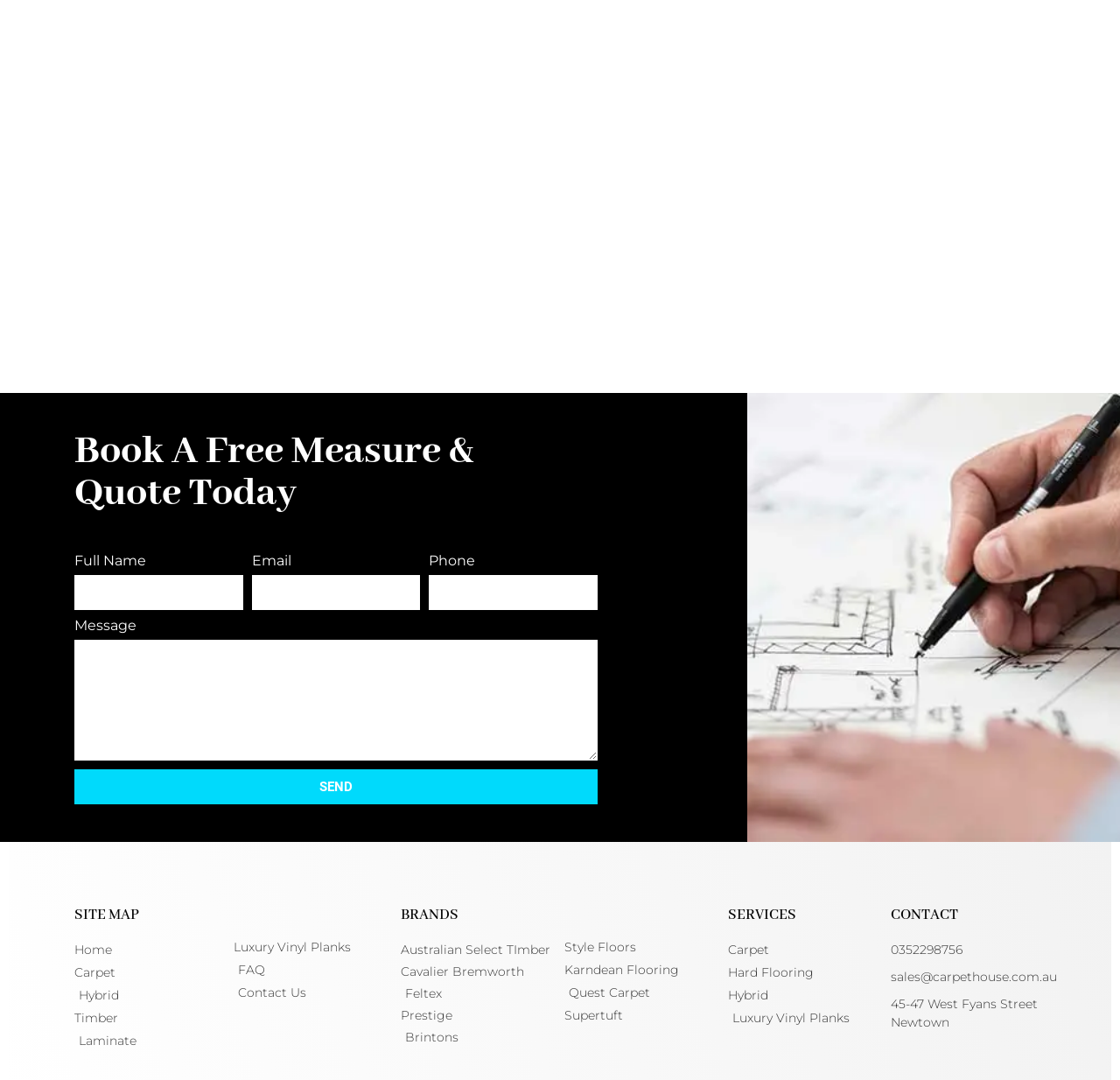Please provide the bounding box coordinates for the UI element as described: "Contact Us". The coordinates must be four floats between 0 and 1, represented as [left, top, right, bottom].

[0.208, 0.911, 0.354, 0.928]